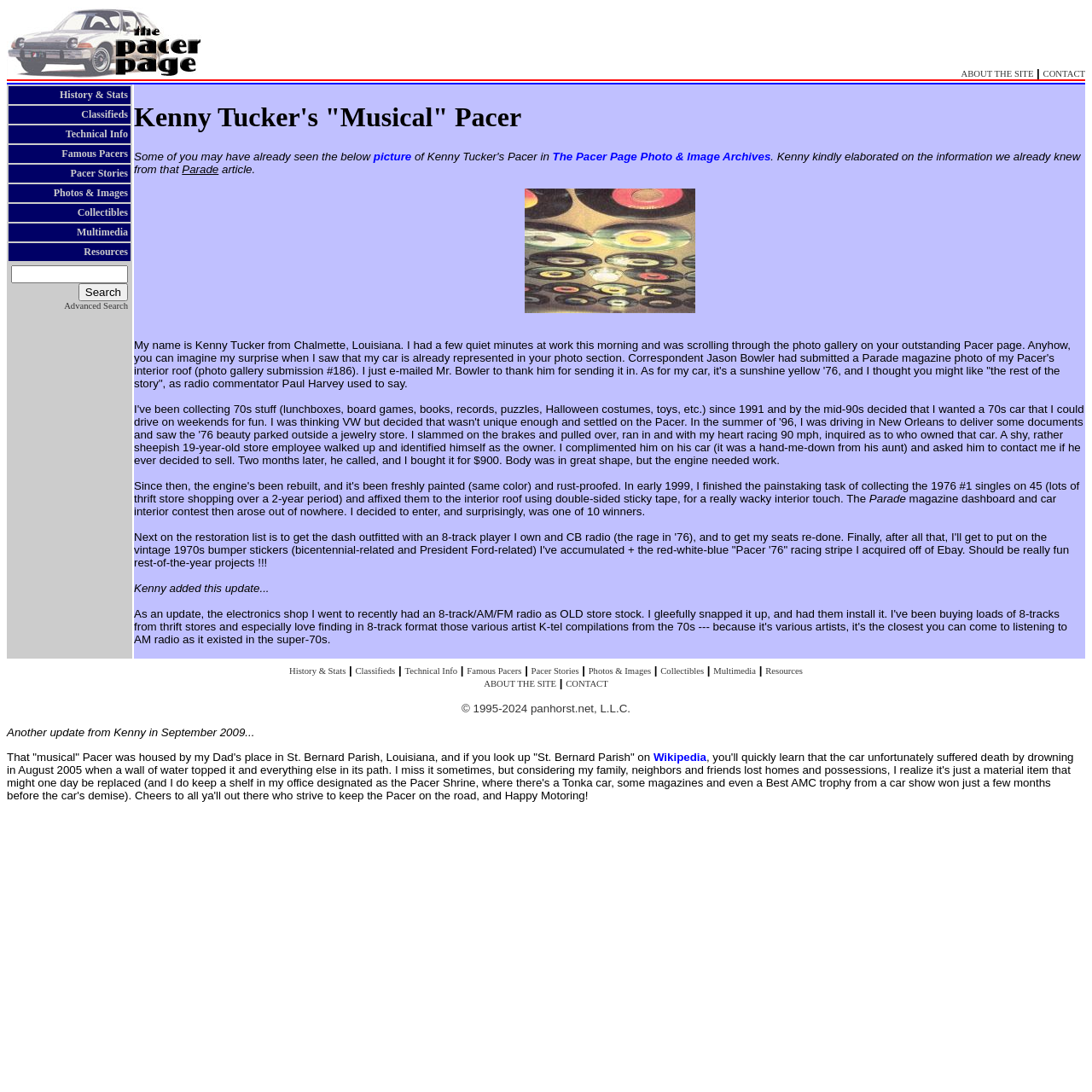Please specify the bounding box coordinates of the clickable section necessary to execute the following command: "Visit 'Resources'".

[0.077, 0.225, 0.117, 0.236]